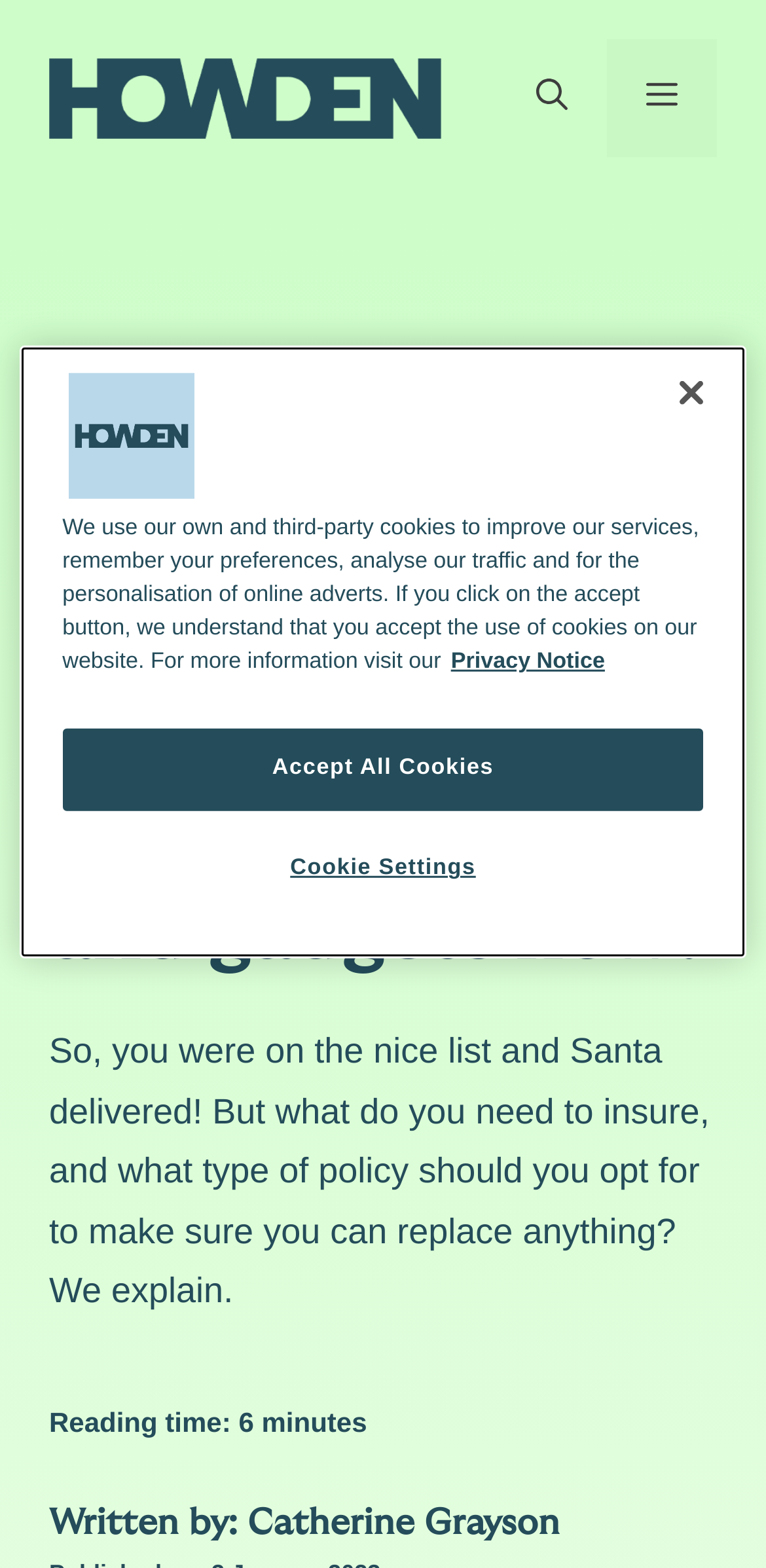Please determine the bounding box coordinates of the area that needs to be clicked to complete this task: 'Click the Howden Insurance link'. The coordinates must be four float numbers between 0 and 1, formatted as [left, top, right, bottom].

[0.064, 0.052, 0.577, 0.073]